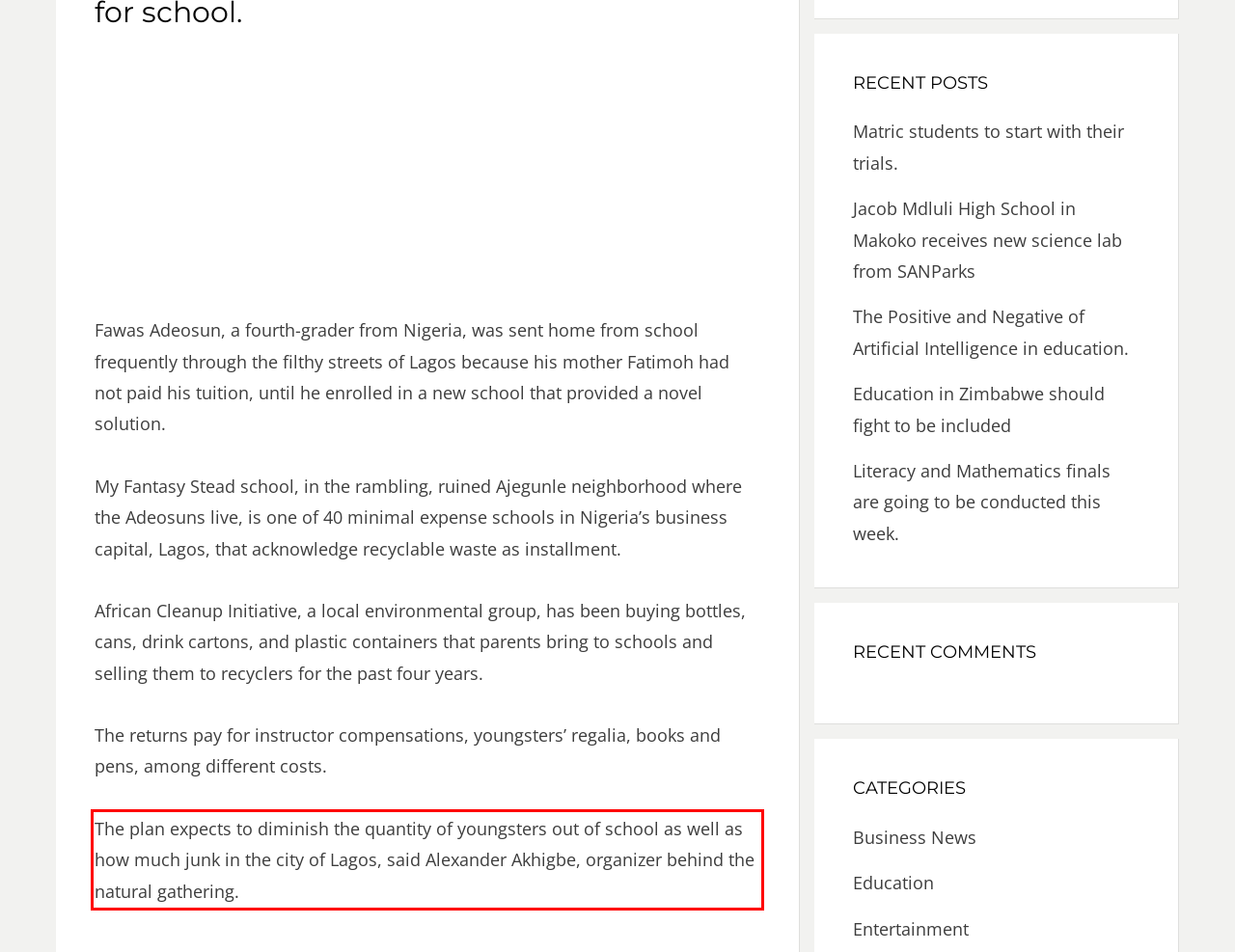You are provided with a screenshot of a webpage containing a red bounding box. Please extract the text enclosed by this red bounding box.

The plan expects to diminish the quantity of youngsters out of school as well as how much junk in the city of Lagos, said Alexander Akhigbe, organizer behind the natural gathering.